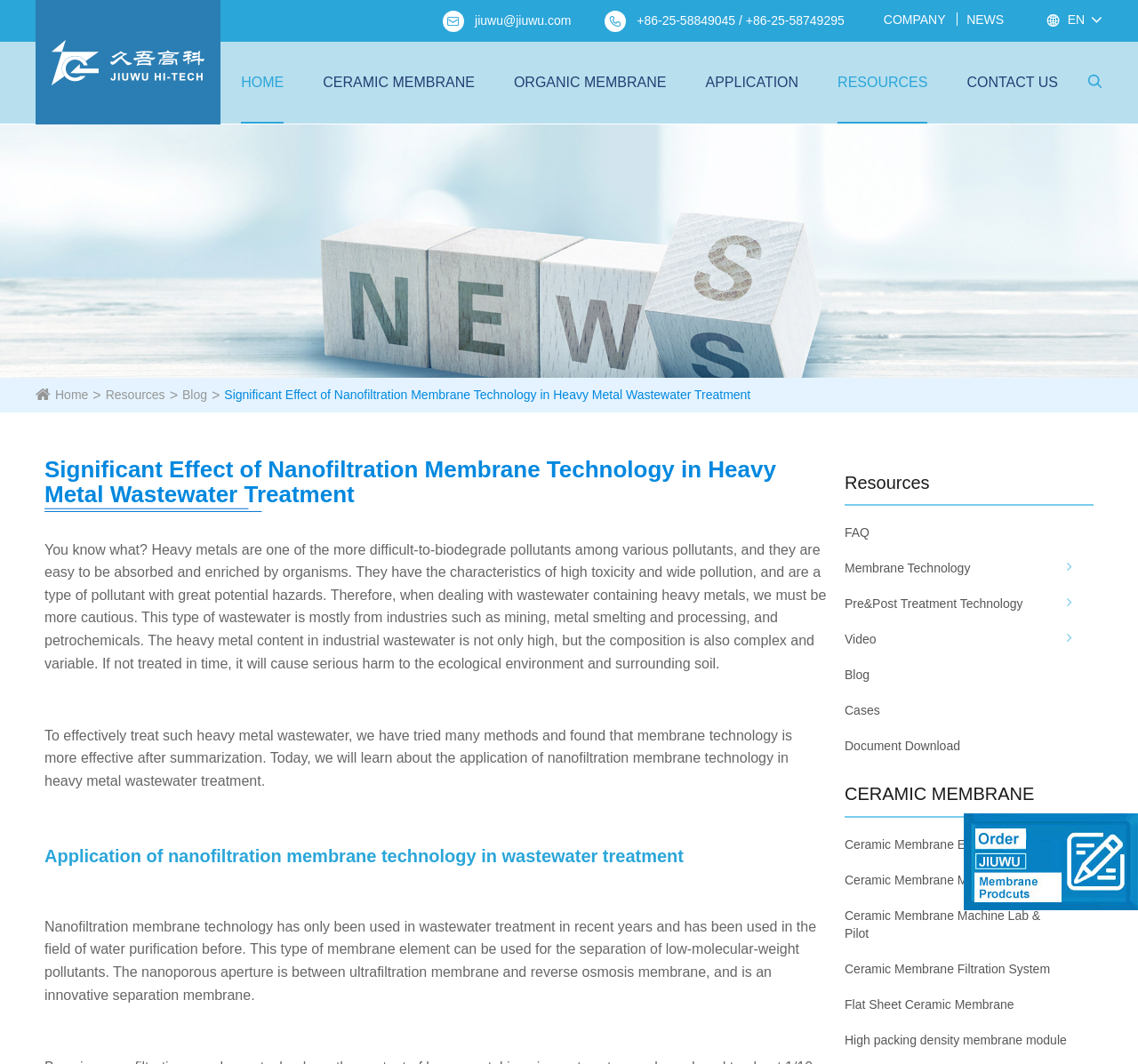What is the main topic of the webpage?
Using the image, give a concise answer in the form of a single word or short phrase.

Heavy Metal Wastewater Treatment